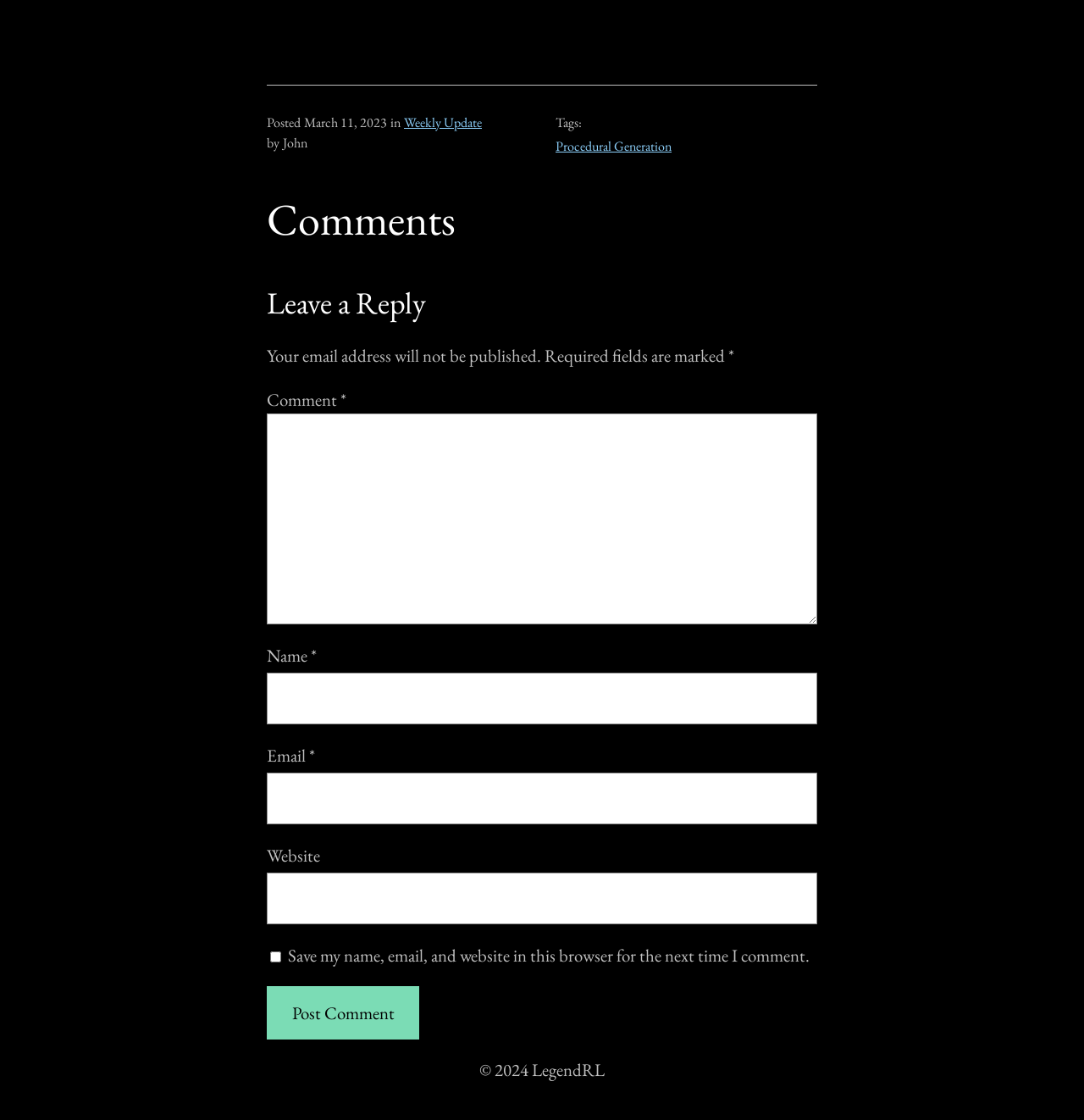What is the author's name?
Answer briefly with a single word or phrase based on the image.

John